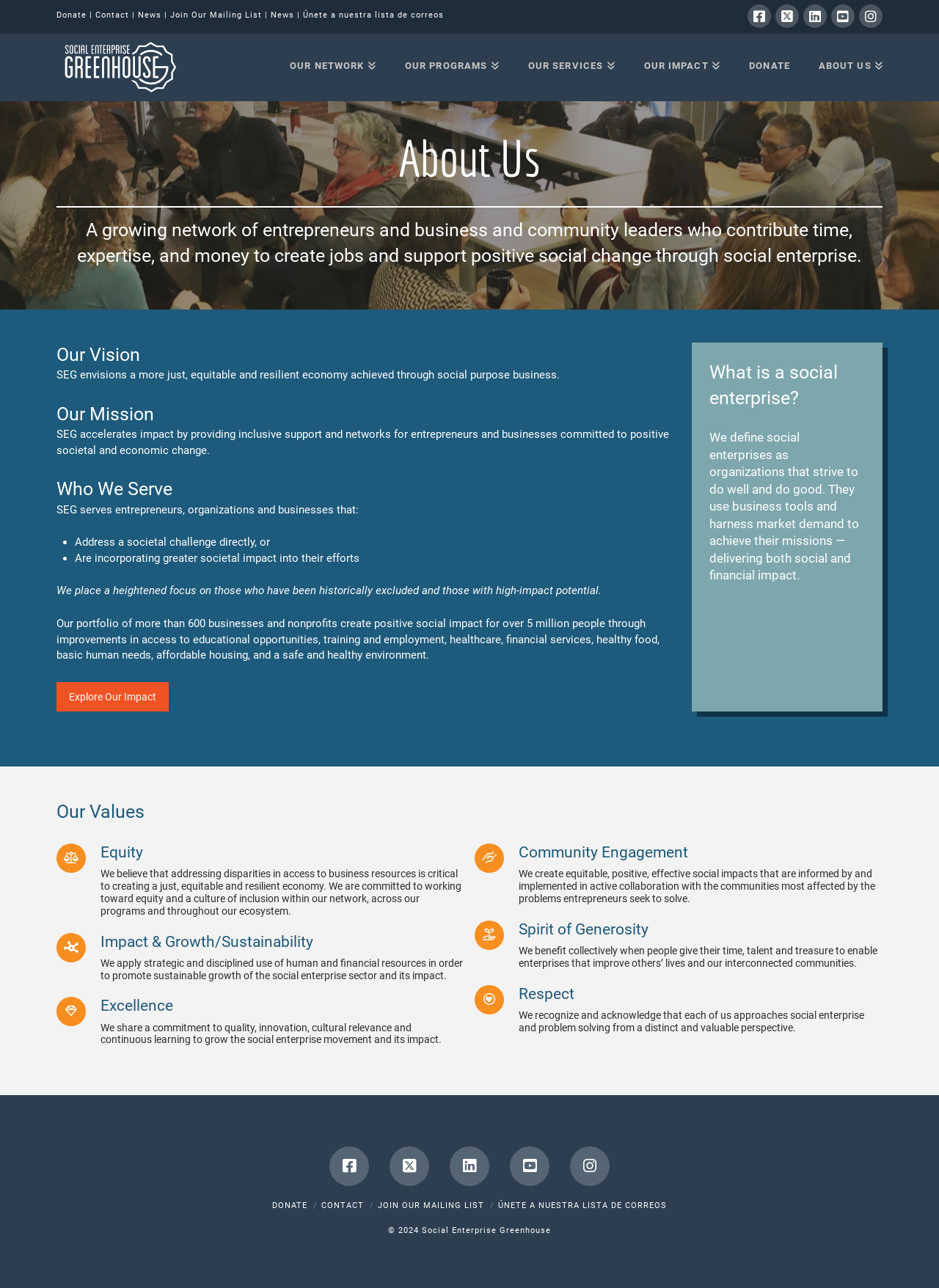Indicate the bounding box coordinates of the clickable region to achieve the following instruction: "Back to Top."

[0.965, 0.746, 0.992, 0.766]